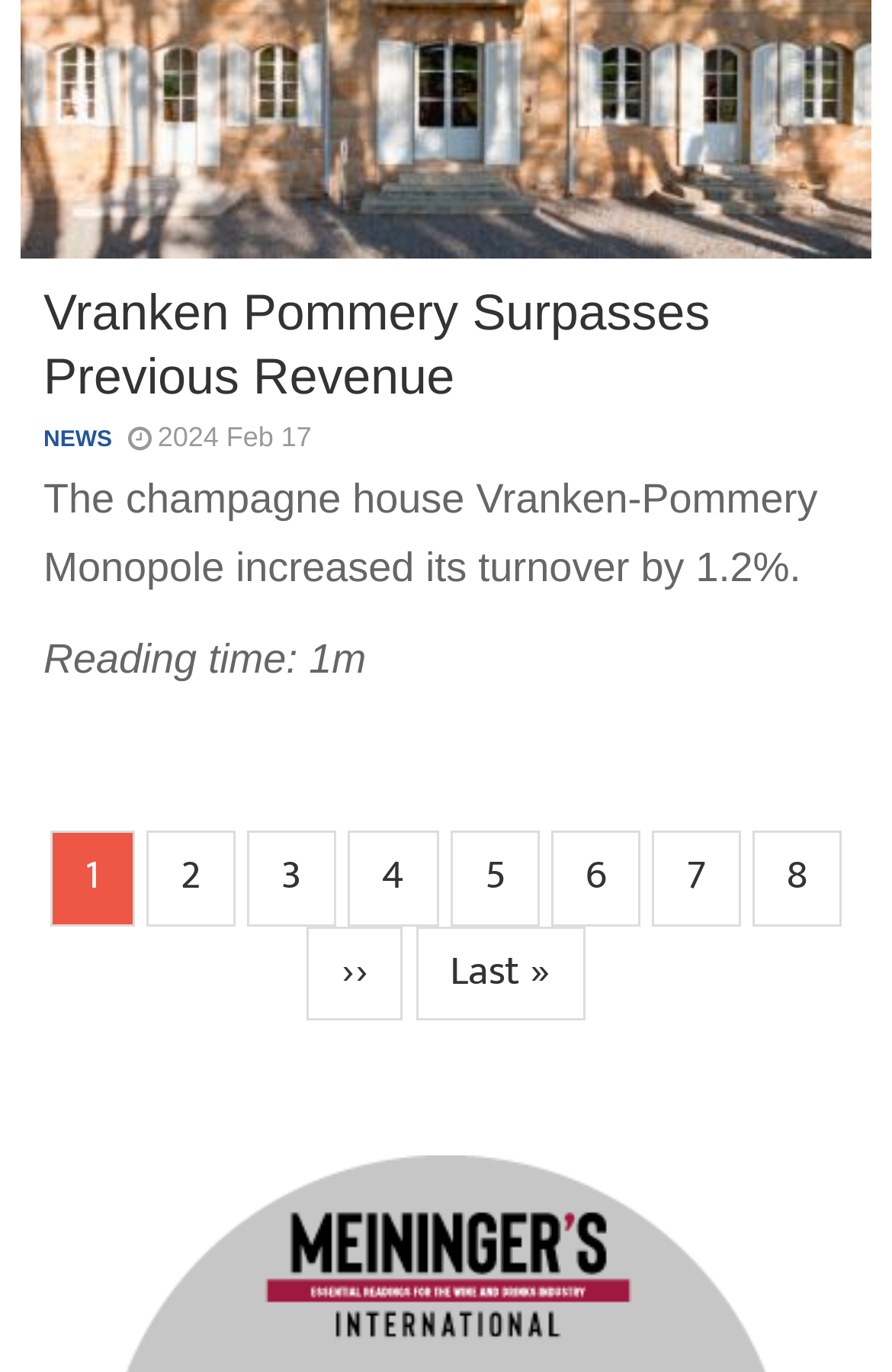What is the topic of the news article?
Analyze the image and deliver a detailed answer to the question.

The topic of the news article can be determined by looking at the heading 'Vranken Pommery Surpasses Previous Revenue' which is the main title of the article.